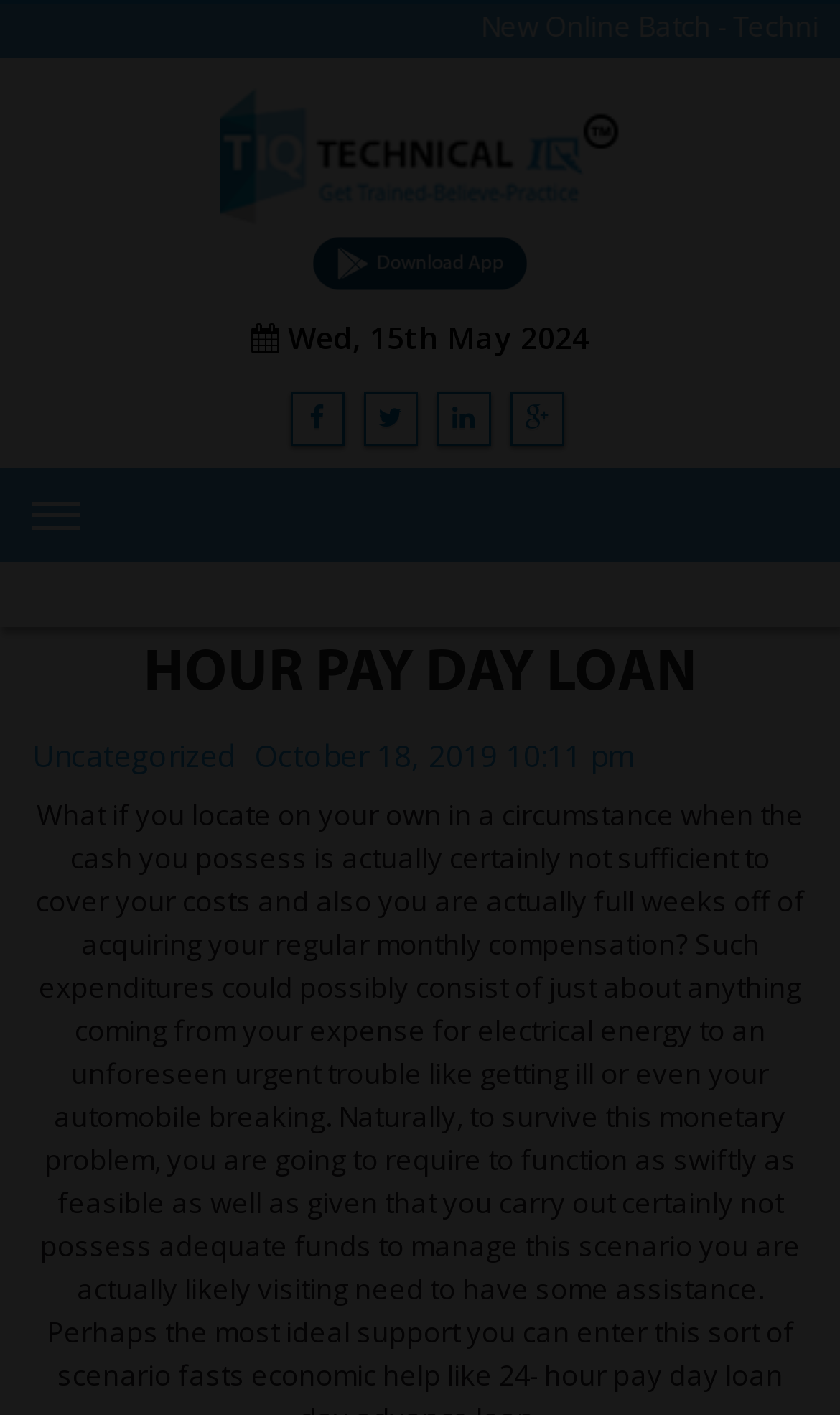Please determine the bounding box coordinates of the element's region to click for the following instruction: "Click on HOUR PAY DAY LOAN heading".

[0.038, 0.454, 0.962, 0.504]